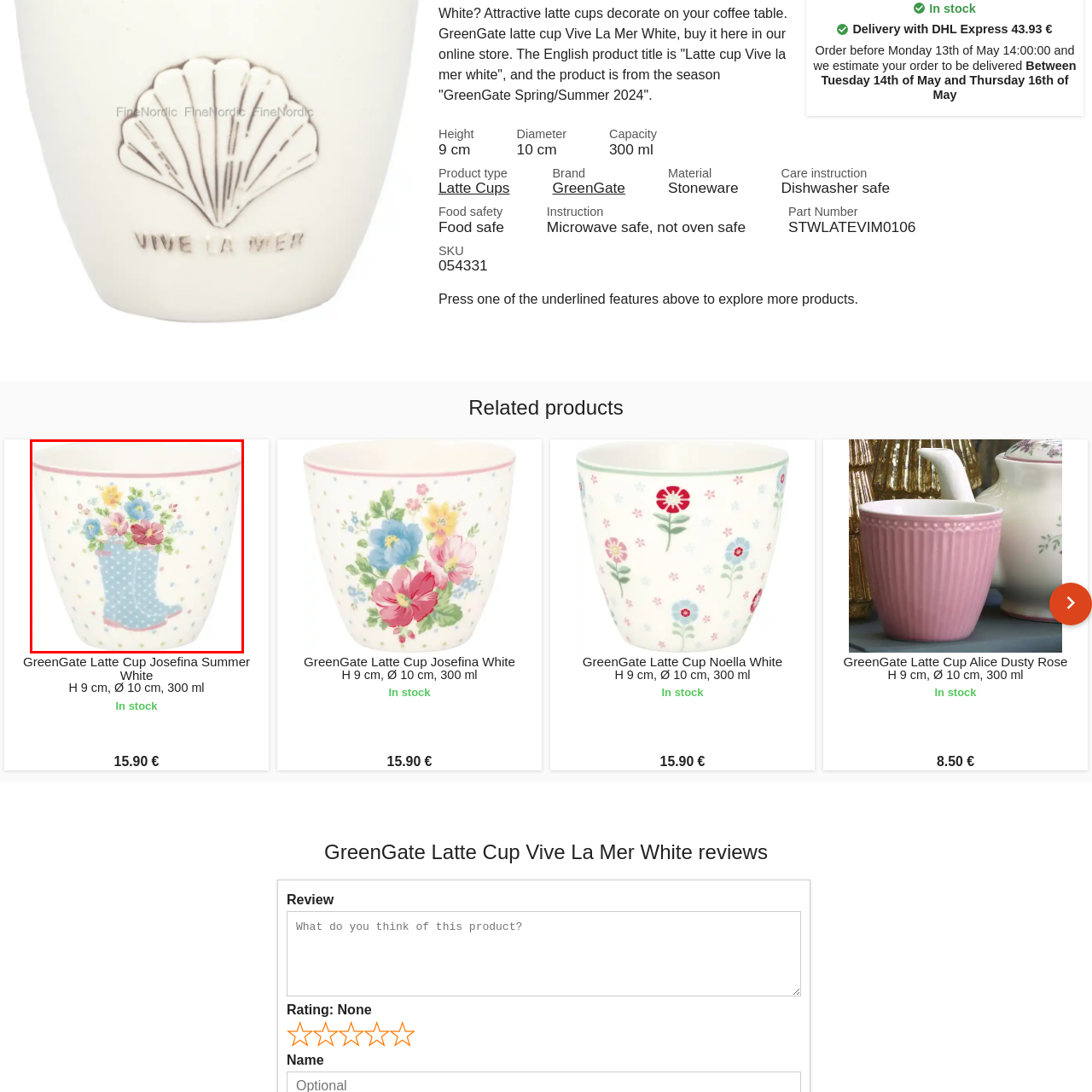Describe in detail what is happening in the image highlighted by the red border.

The image features a charming latte cup from GreenGate, showcasing a delightful design adorned with a pastel color palette. The cup has a white background decorated with colorful polka dots, and it prominently displays a pair of blue rubber boots filled with an assortment of vibrant flowers. This decorative motif adds a whimsical touch, making it perfect for springtime or floral-themed settings. The cup has a height of 9 cm and a diameter of 10 cm, with a capacity of 300 ml, making it a practical choice for enjoying warm beverages. Its stoneware material ensures durability, and it is labeled as dishwasher and microwave safe for easy care. This particular product is identified as the "GreenGate Latte Cup Josefina Summer White" and is currently in stock priced at 15.90 €.